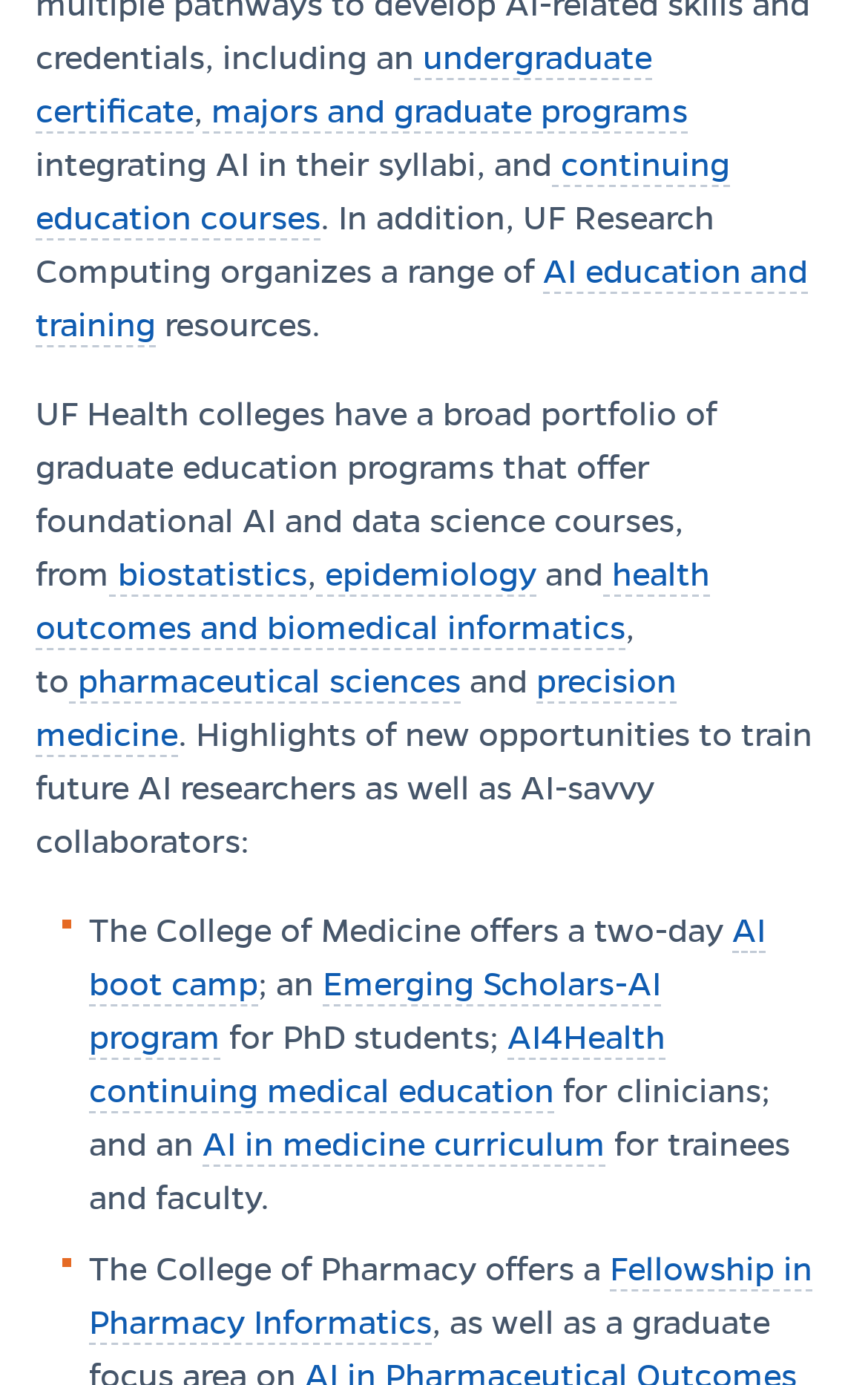Can you pinpoint the bounding box coordinates for the clickable element required for this instruction: "check Fellowship in Pharmacy Informatics"? The coordinates should be four float numbers between 0 and 1, i.e., [left, top, right, bottom].

[0.103, 0.902, 0.936, 0.971]